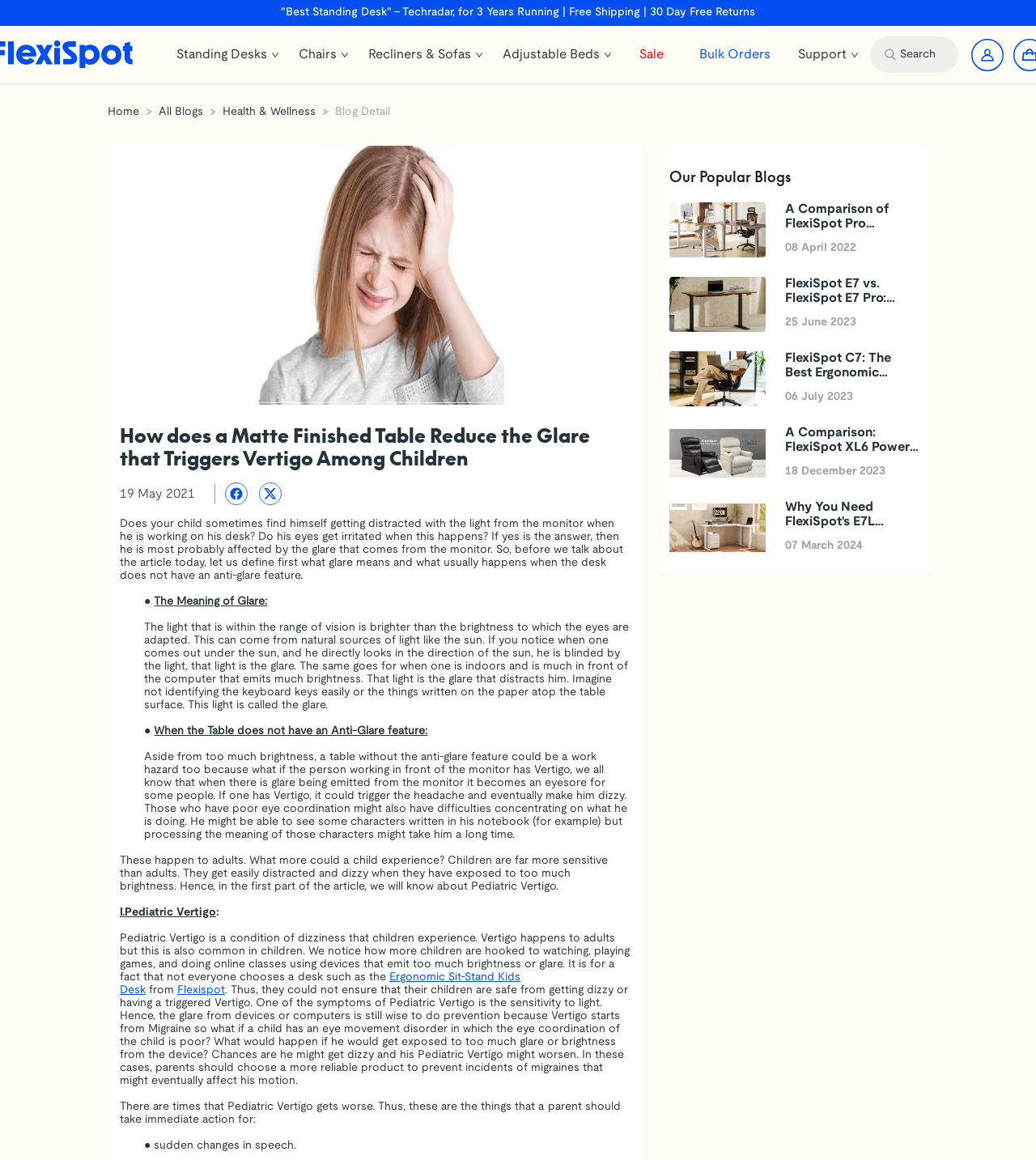What is the effect of glare on children with Pediatric Vertigo?
Answer the question based on the image using a single word or a brief phrase.

Worsen Pediatric Vertigo